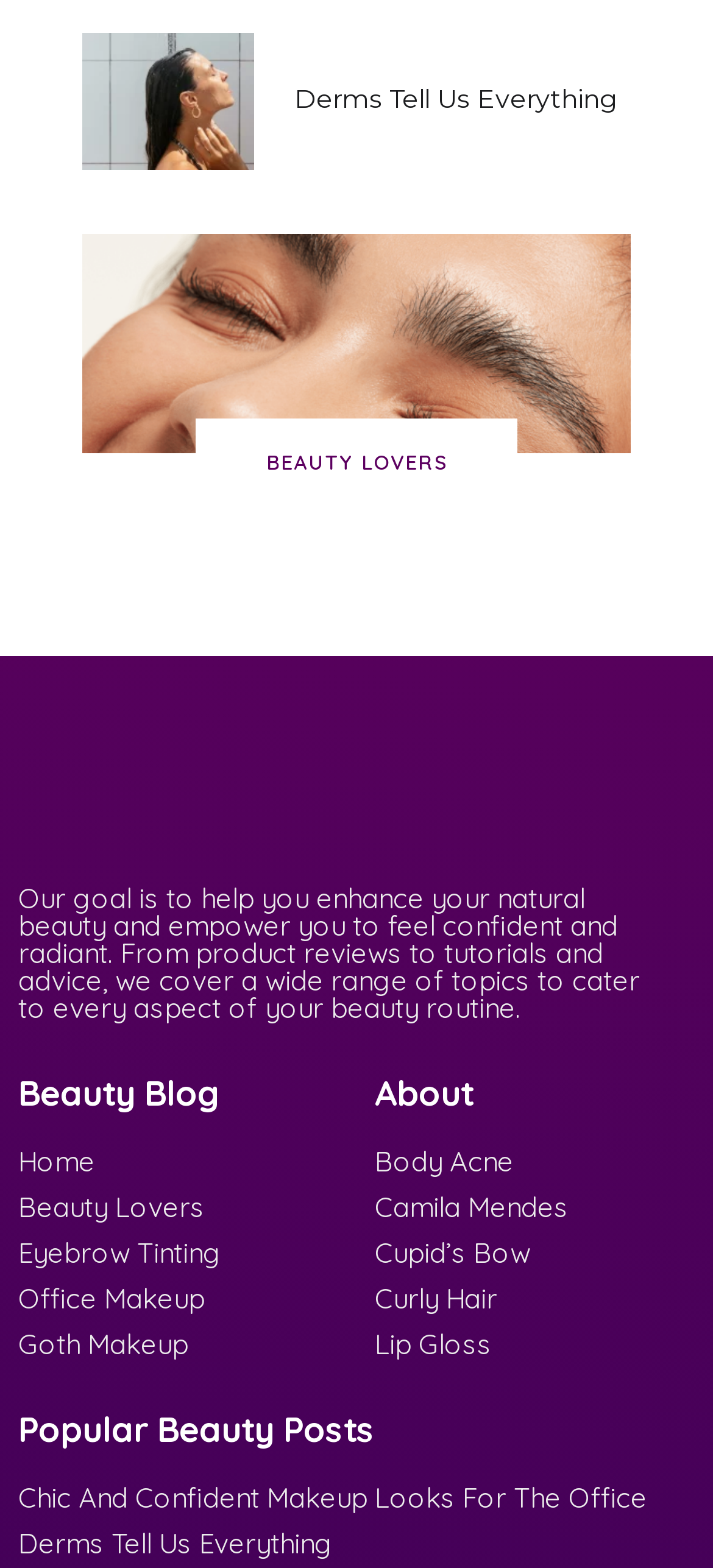Can you find the bounding box coordinates for the element that needs to be clicked to execute this instruction: "View the 'Beauty Blog'"? The coordinates should be given as four float numbers between 0 and 1, i.e., [left, top, right, bottom].

[0.026, 0.682, 0.308, 0.71]